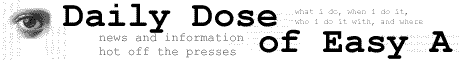Using the information in the image, give a comprehensive answer to the question: 
What is the phrase below the main title?

The phrase is placed below the main title and emphasizes the freshness and immediacy of the content being shared, implying that the information is up-to-date and timely.